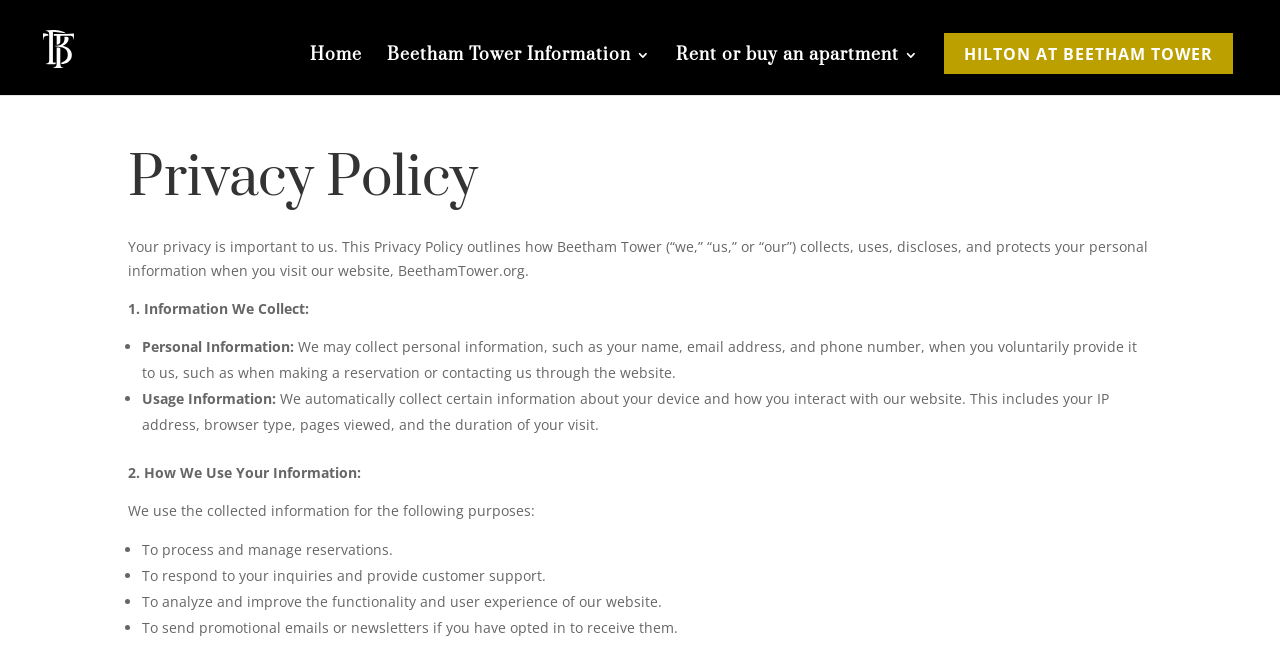How many links are in the top navigation bar?
Using the image as a reference, give an elaborate response to the question.

The answer can be found by looking at the top navigation bar, which contains four links: 'Home', 'Beetham Tower Information 3', 'Rent or buy an apartment 3', and 'HILTON AT BEETHAM TOWER'.